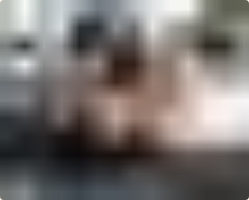Refer to the image and provide an in-depth answer to the question: 
What is the purpose of incorporating arm workouts?

The accompanying text underscores the significance of incorporating effective arm workouts into one's routine, promoting a disciplined approach to achieving fitness goals. This implies that the purpose of incorporating arm workouts is to achieve fitness goals.